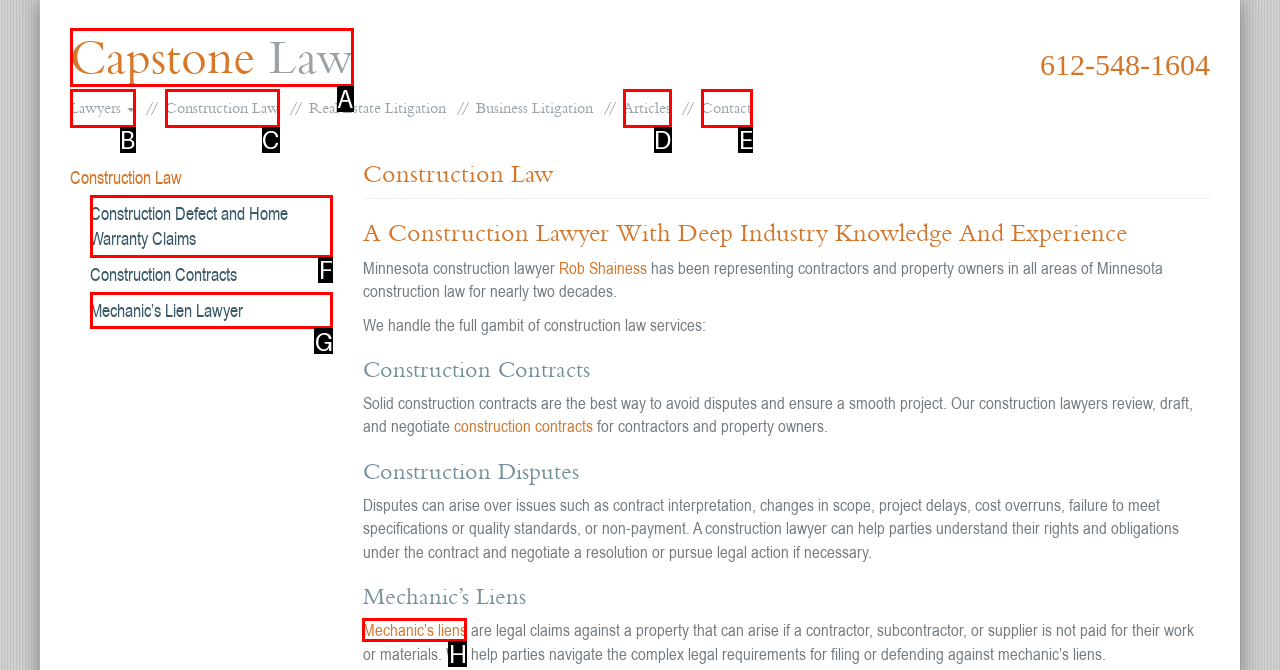Which UI element should you click on to achieve the following task: Navigate to the 'Contact' page? Provide the letter of the correct option.

E